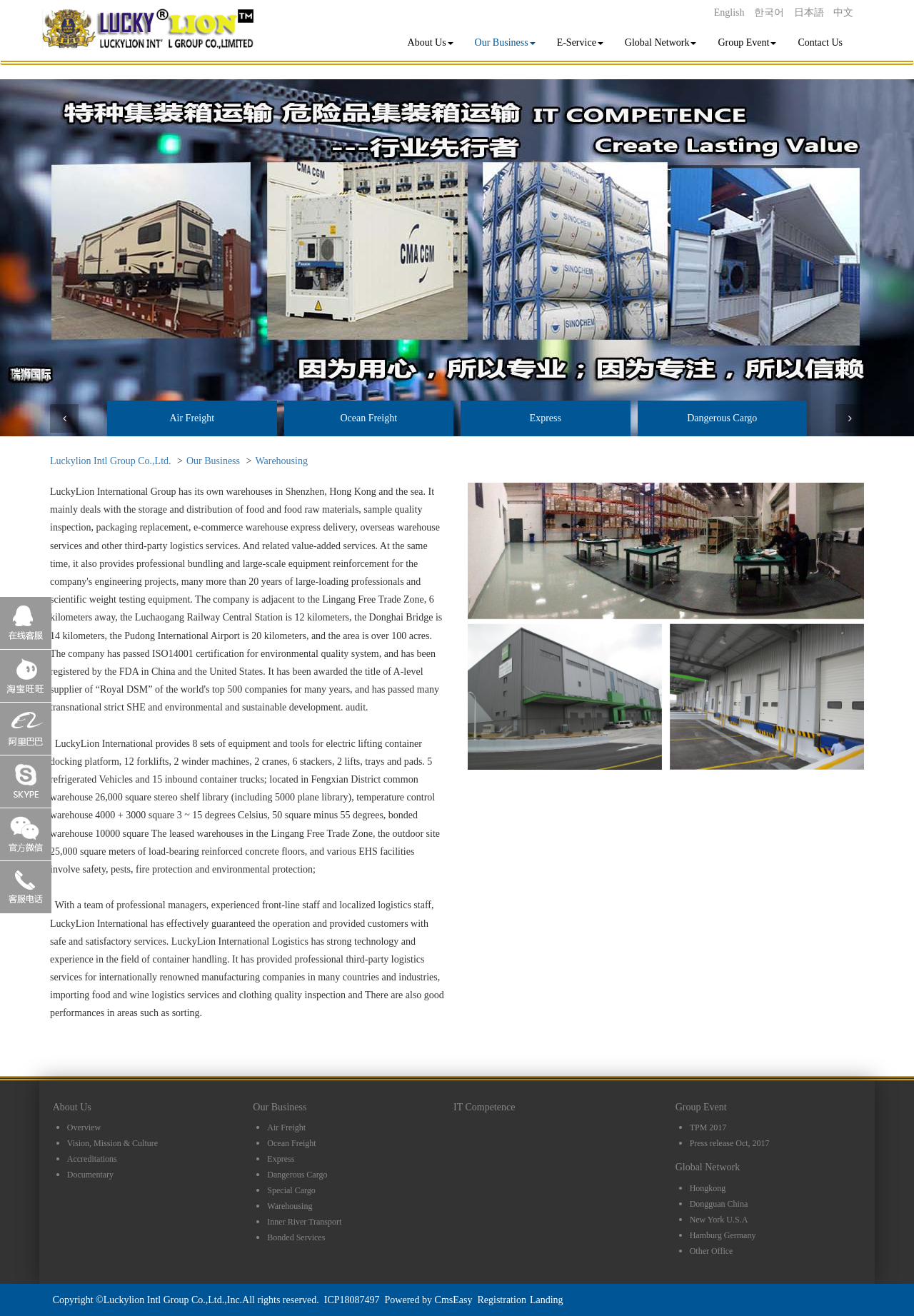Please answer the following question using a single word or phrase: 
What is the temperature range of the temperature control warehouse?

3-15 degrees Celsius